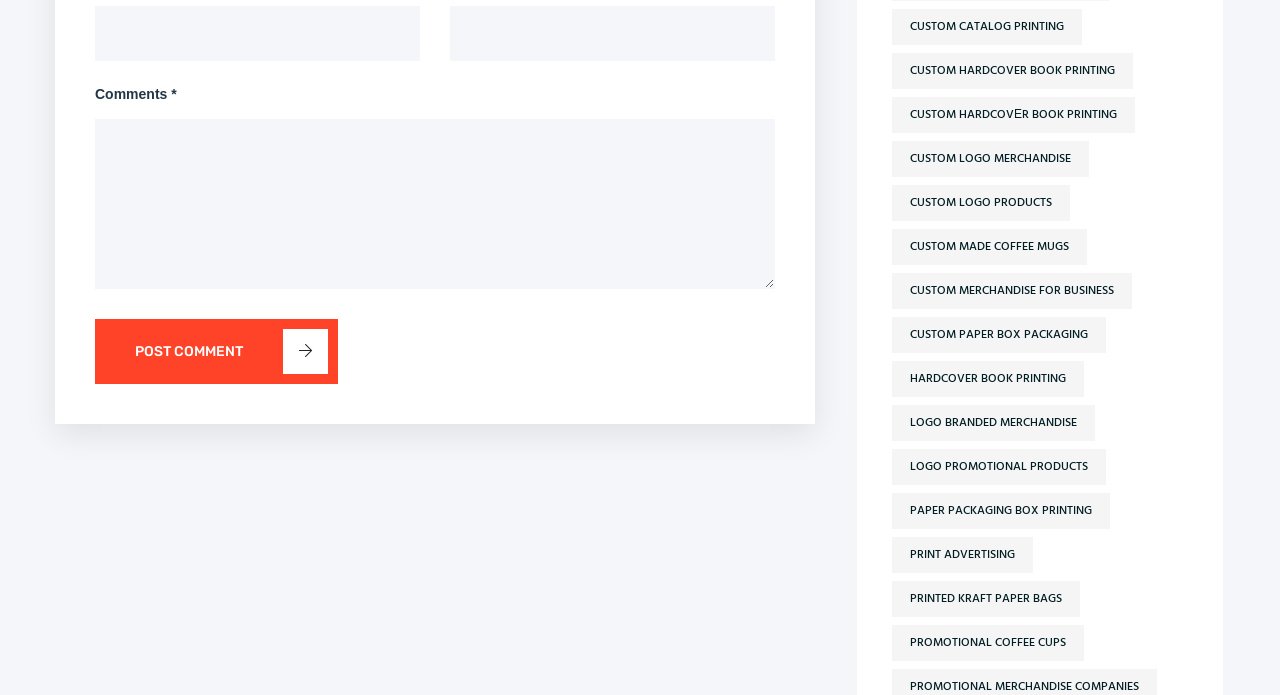Provide the bounding box coordinates for the area that should be clicked to complete the instruction: "Post comment".

[0.074, 0.459, 0.264, 0.553]